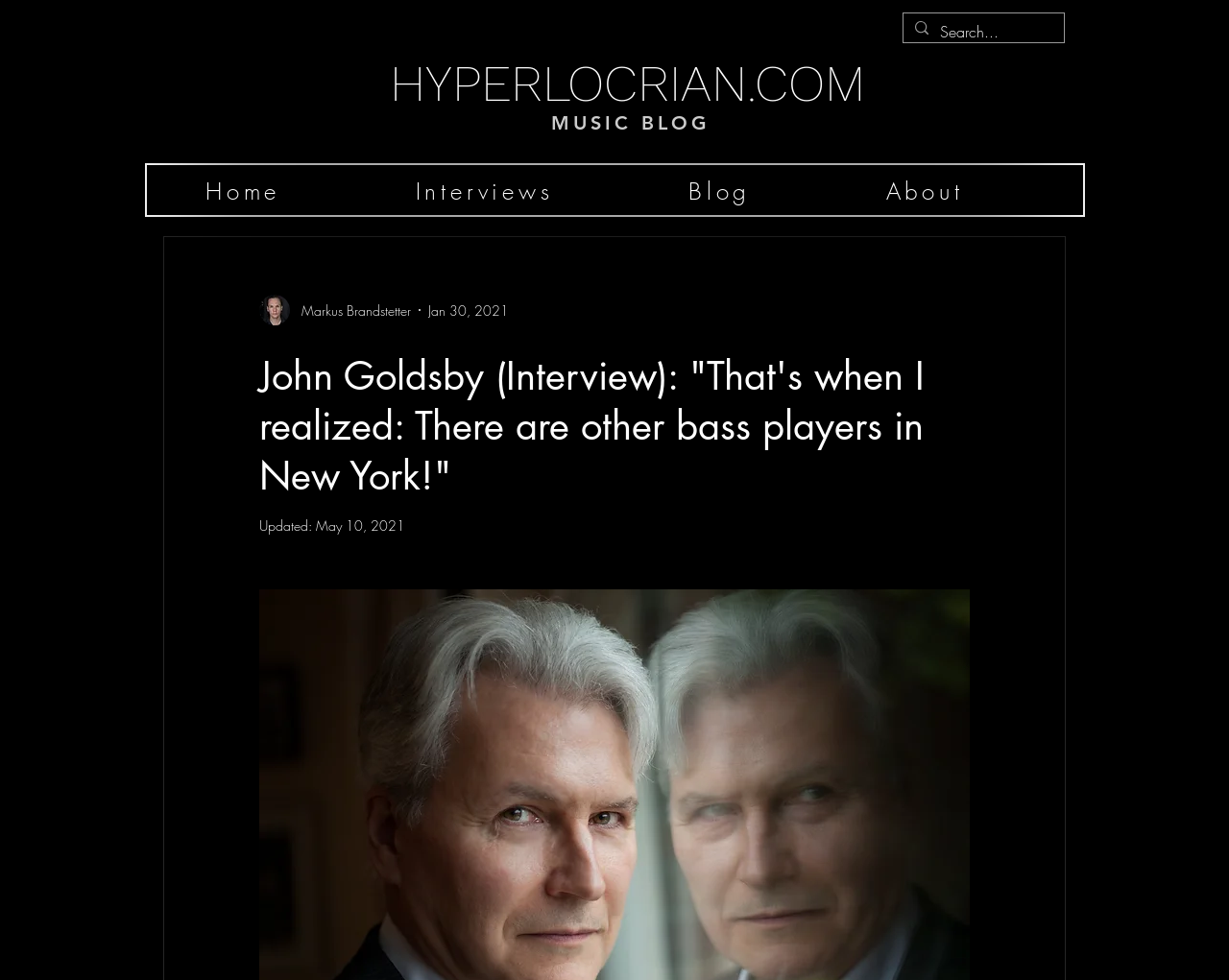What are the main sections of the website?
Using the information presented in the image, please offer a detailed response to the question.

I found the answer by looking at the navigation element with the links 'Home', 'Interviews', 'Blog', and 'About', indicating they are the main sections of the website.